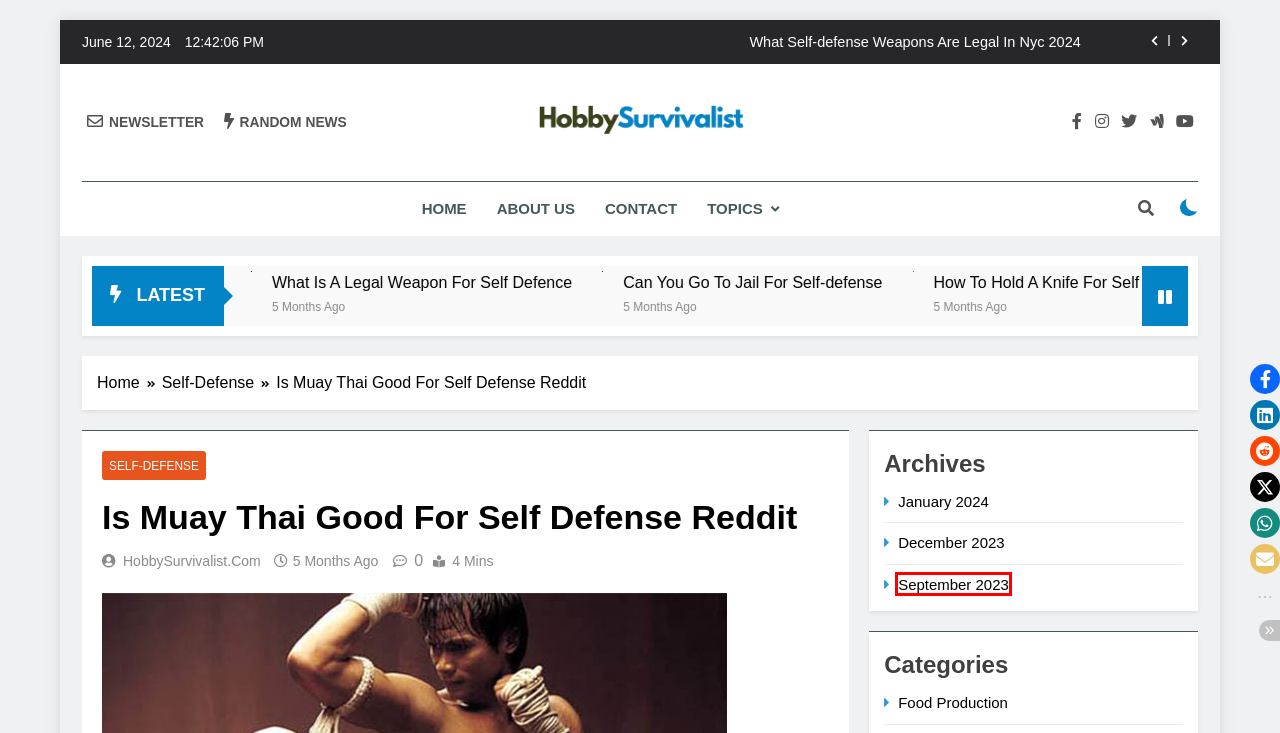You see a screenshot of a webpage with a red bounding box surrounding an element. Pick the webpage description that most accurately represents the new webpage after interacting with the element in the red bounding box. The options are:
A. Is .38 Special Good For Self Defense – HobbySurvivalist.com
B. September 2023 – HobbySurvivalist.com
C. Food Production – HobbySurvivalist.com
D. Self-Defense – HobbySurvivalist.com
E. Contact – HobbySurvivalist.com
F. January 2024 – HobbySurvivalist.com
G. December 2023 – HobbySurvivalist.com
H. Newsletter – HobbySurvivalist.com

B